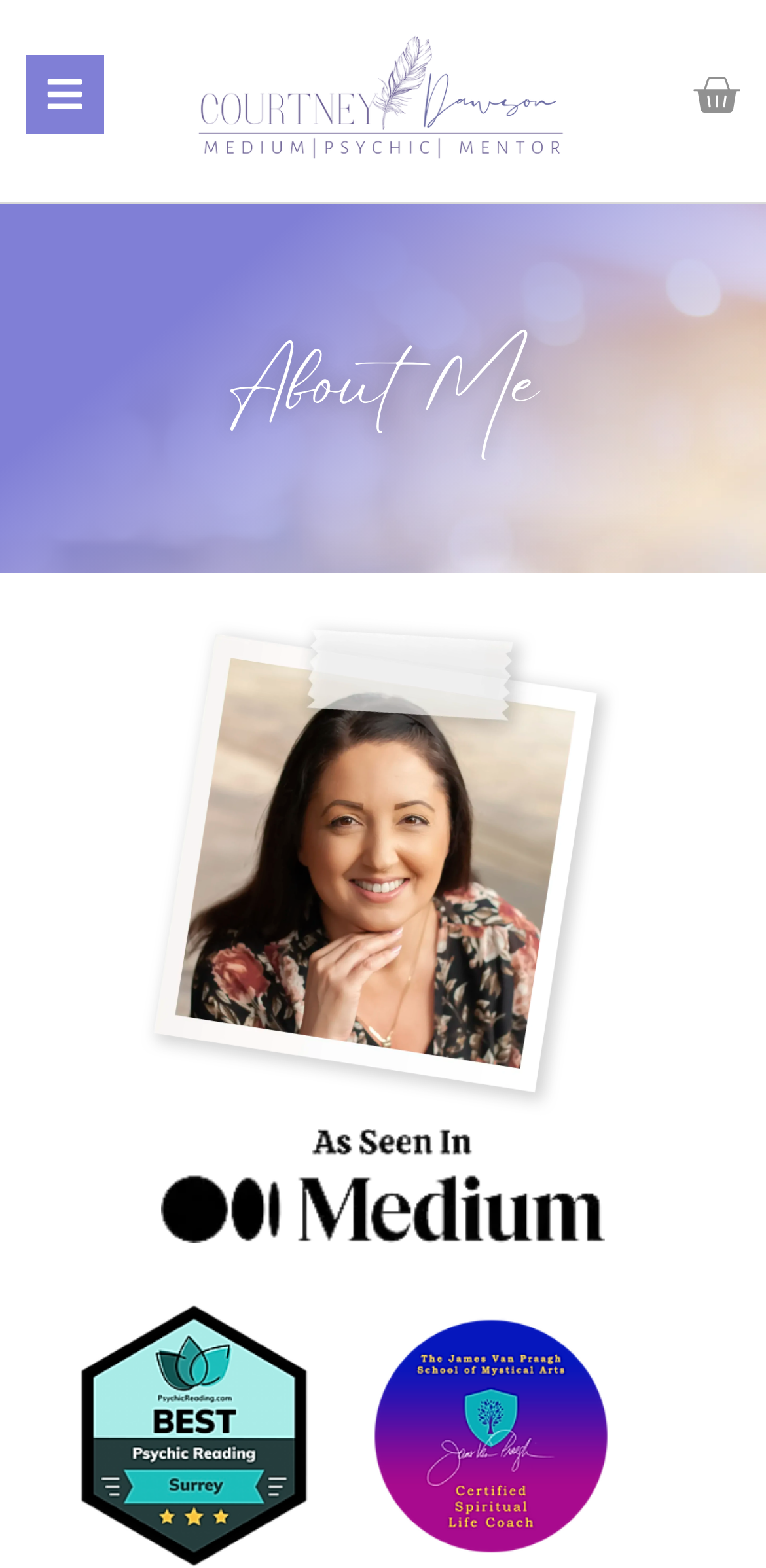Predict the bounding box of the UI element based on this description: "$0.00 0 Cart".

[0.901, 0.045, 0.966, 0.081]